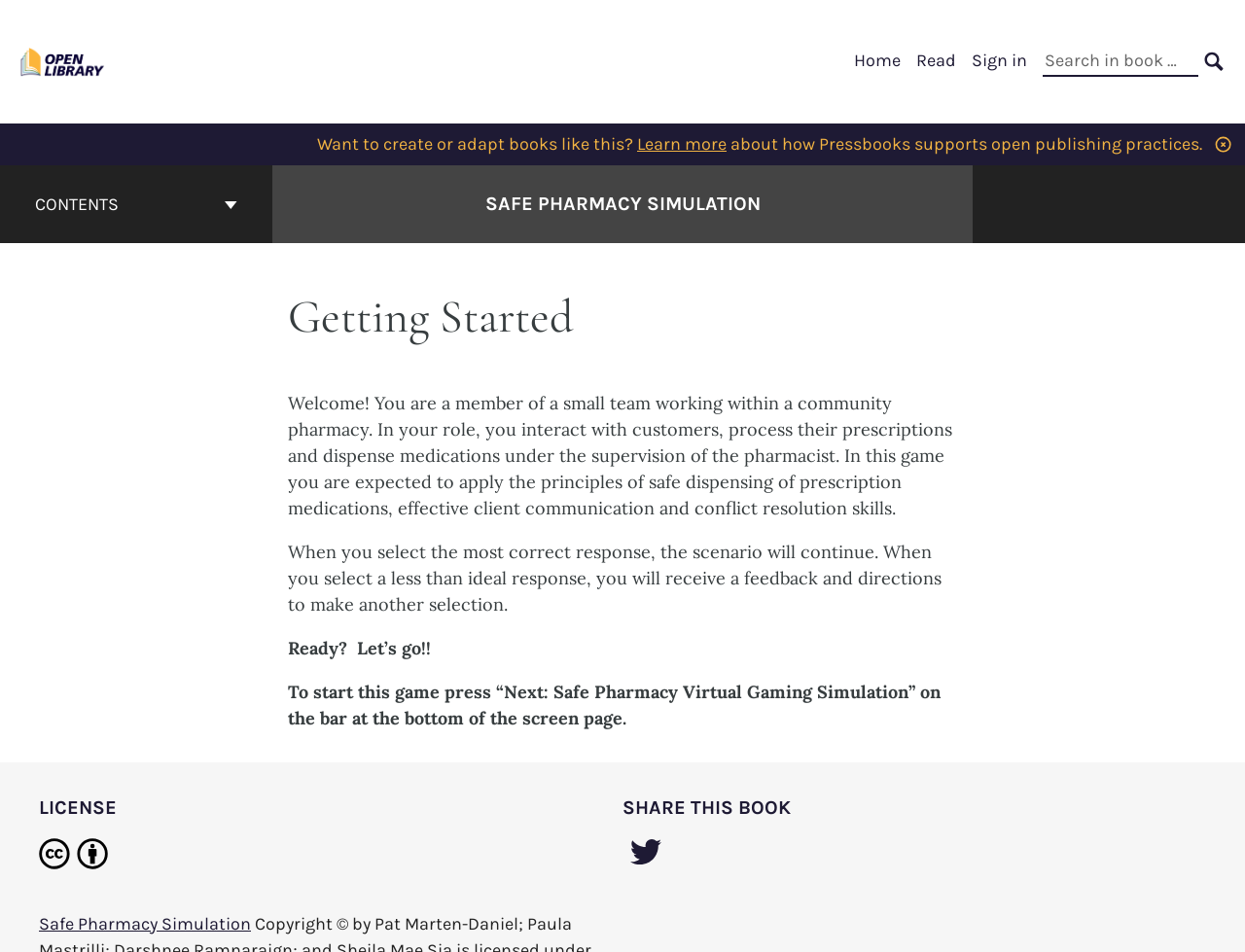Provide the bounding box coordinates for the specified HTML element described in this description: "Safe Pharmacy Simulation". The coordinates should be four float numbers ranging from 0 to 1, in the format [left, top, right, bottom].

[0.389, 0.199, 0.611, 0.23]